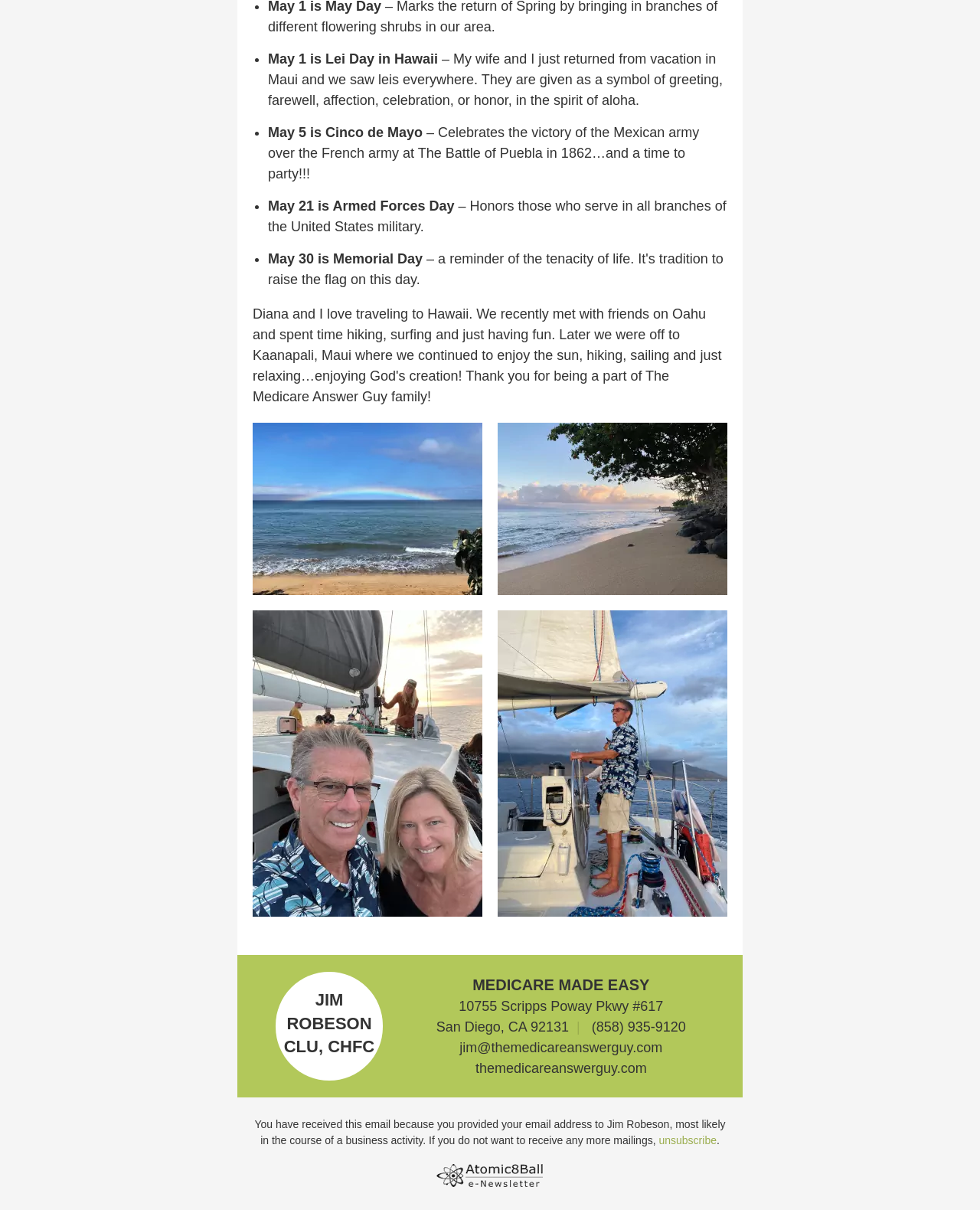By analyzing the image, answer the following question with a detailed response: What is the purpose of the newsletter?

The webpage contains information about Medicare and contact details for Jim Robeson, a Medicare expert, suggesting that the purpose of the newsletter is to provide information and resources related to Medicare.